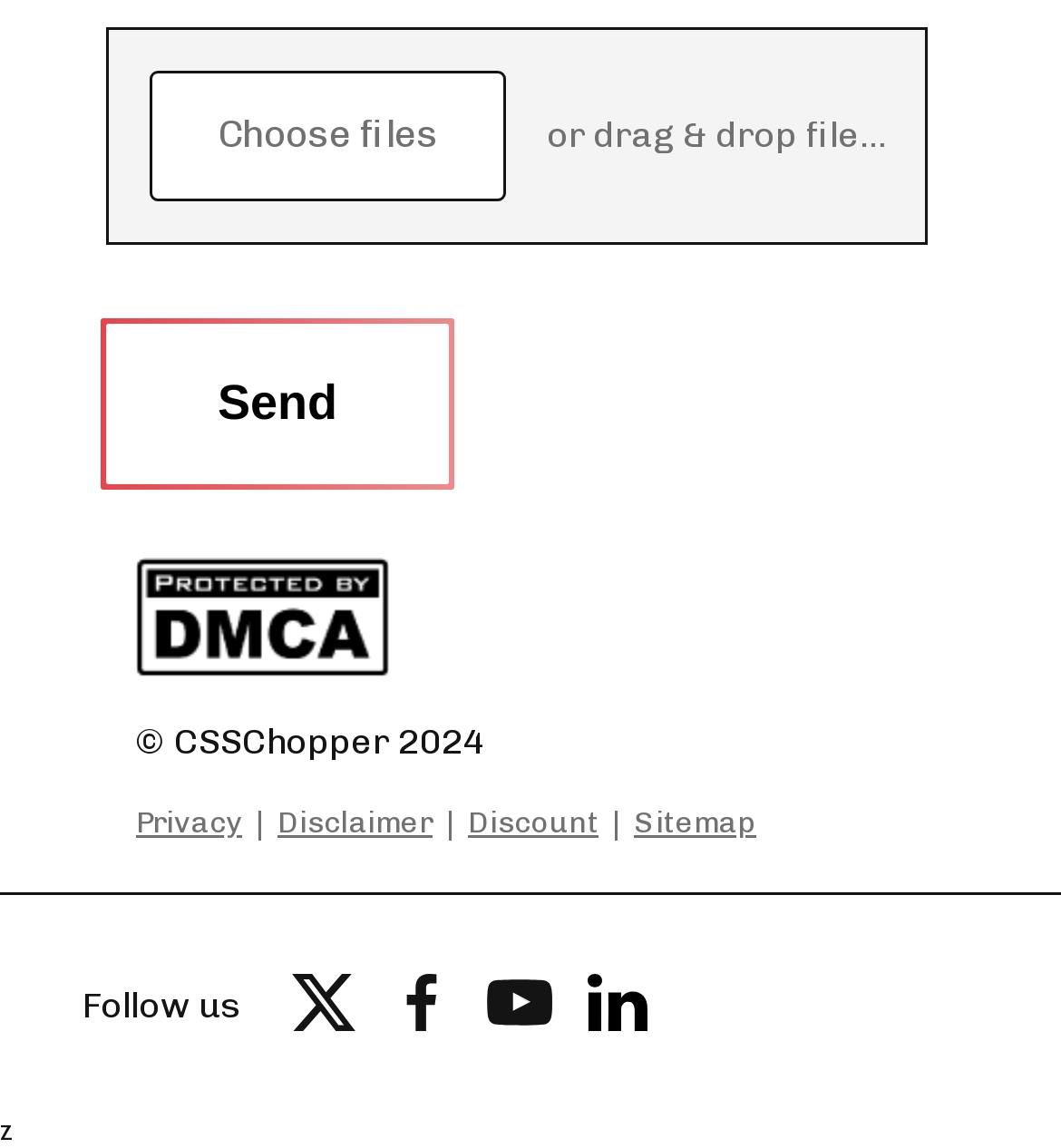Determine the bounding box coordinates of the section I need to click to execute the following instruction: "Click the 'Choose File' button". Provide the coordinates as four float numbers between 0 and 1, i.e., [left, top, right, bottom].

[0.103, 0.026, 0.872, 0.211]